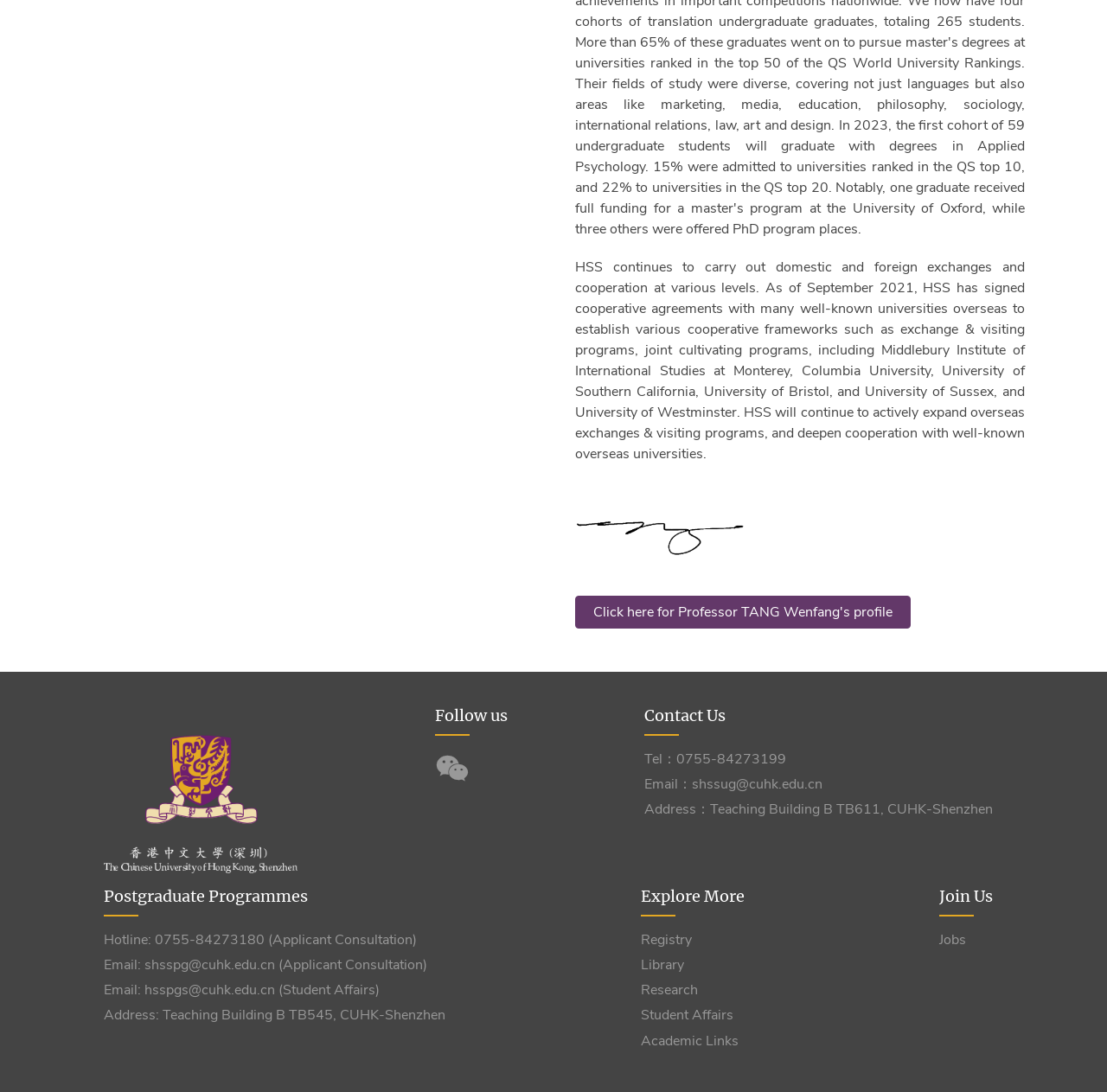Using the provided description Library, find the bounding box coordinates for the UI element. Provide the coordinates in (top-left x, top-left y, bottom-right x, bottom-right y) format, ensuring all values are between 0 and 1.

[0.579, 0.876, 0.667, 0.892]